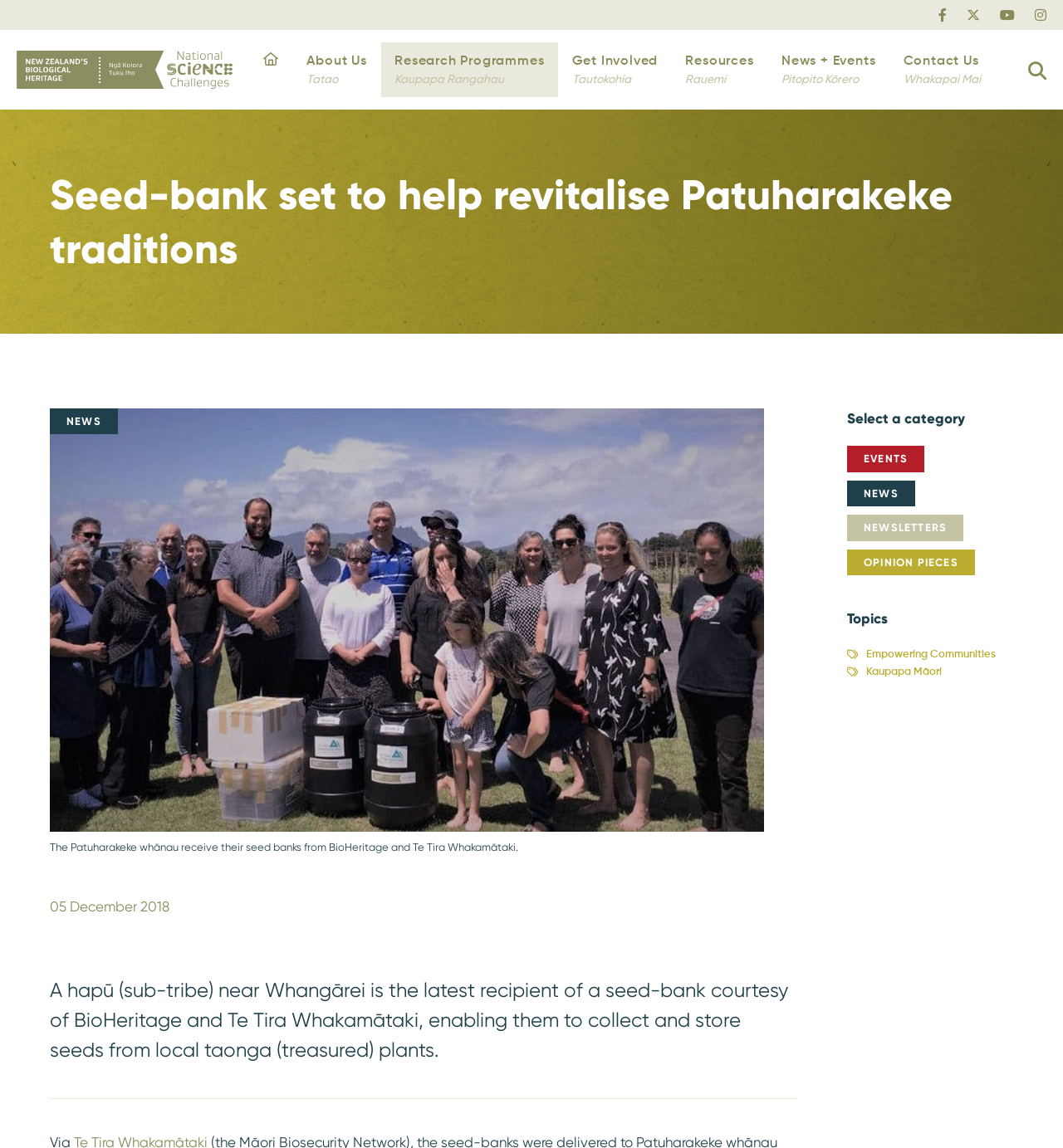Find the bounding box coordinates of the element I should click to carry out the following instruction: "Go to About Us Tatao".

[0.276, 0.037, 0.358, 0.085]